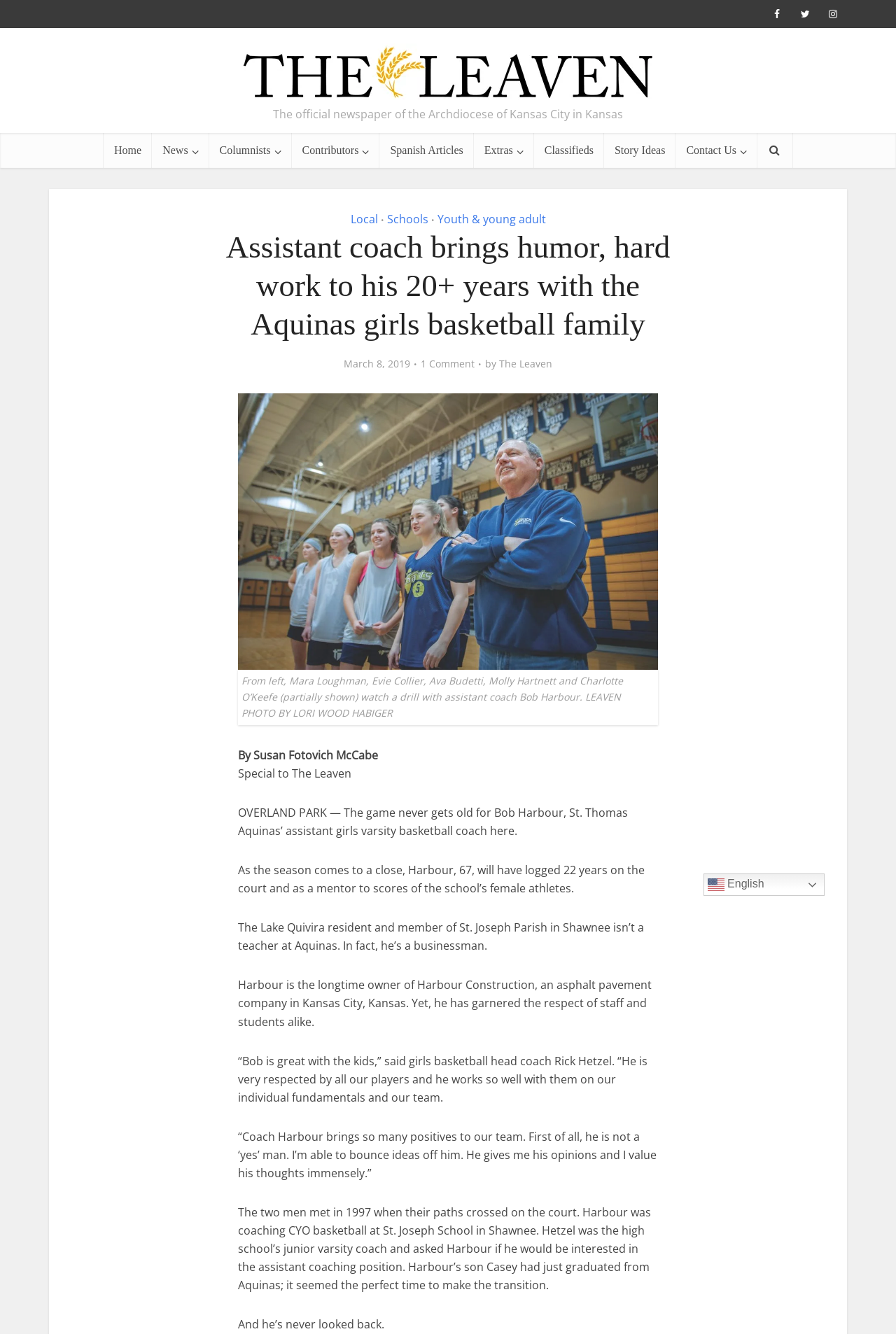Provide a thorough description of the webpage you see.

This webpage is an article from The Leaven Catholic Newspaper, with a title "Assistant coach brings humor, hard work to his 20+ years with the Aquinas girls basketball family". At the top of the page, there are several links and icons, including social media links, a link to the newspaper's homepage, and a language selection option.

Below the top section, there is a header with several links to different categories, including "Local", "Schools", "Youth & young adult", and others. The main article begins with a heading and a date, "March 8, 2019". The article is about Bob Harbour, an assistant girls varsity basketball coach at St. Thomas Aquinas, who has been coaching for 22 years.

To the right of the article's heading, there is a link to the comments section, which shows "1 Comment". Below the heading, there is a figure with a caption, showing a photo of the coach with some players. The caption describes the photo and credits the photographer.

The article itself is divided into several paragraphs, describing Coach Harbour's experience, his relationship with the head coach, and his contributions to the team. The text is accompanied by several static text elements, including the author's name and a note indicating that the article is a special to The Leaven.

At the bottom of the page, there is a language selection link, which allows users to switch to English.